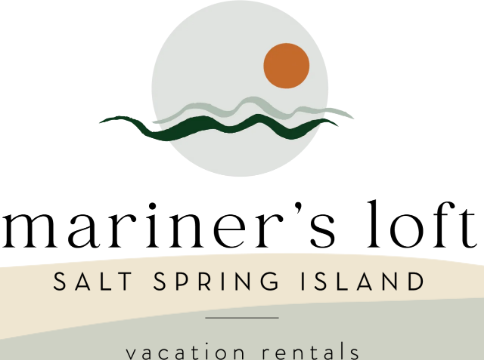Generate a detailed explanation of the scene depicted in the image.

The image showcases the logo for "Mariner's Loft," a vacation rental establishment located on Salt Spring Island. The design features a minimalist aesthetic with a serene color palette that includes soft earthy tones and a calming wave illustration. At the top of the logo, a stylized sun in warm orange sits above a circular shape representing the gentle rise of the moon or sun, creating a sense of tranquility. The wavy green line symbolizes the water and connection to nature, embodying the island's coastal ambiance. Below the main logo, the words "mariner's loft" are elegantly displayed in a sophisticated font, followed by the location "SALT SPRING ISLAND" in a slightly smaller typeface, emphasizing the idyllic setting. At the bottom, the phrase "vacation rentals" indicates the purpose of the establishment, inviting visitors to explore this restful getaway. The overall feel of the logo conveys a welcoming, peaceful retreat, perfect for travelers seeking a nature-inspired escape.